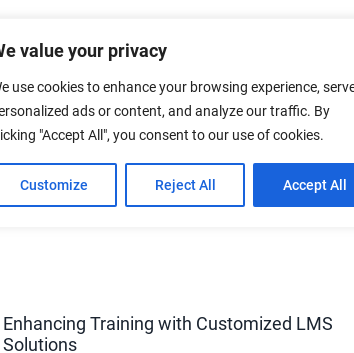Why is the privacy notice emphasized?
From the image, respond using a single word or phrase.

To highlight user privacy